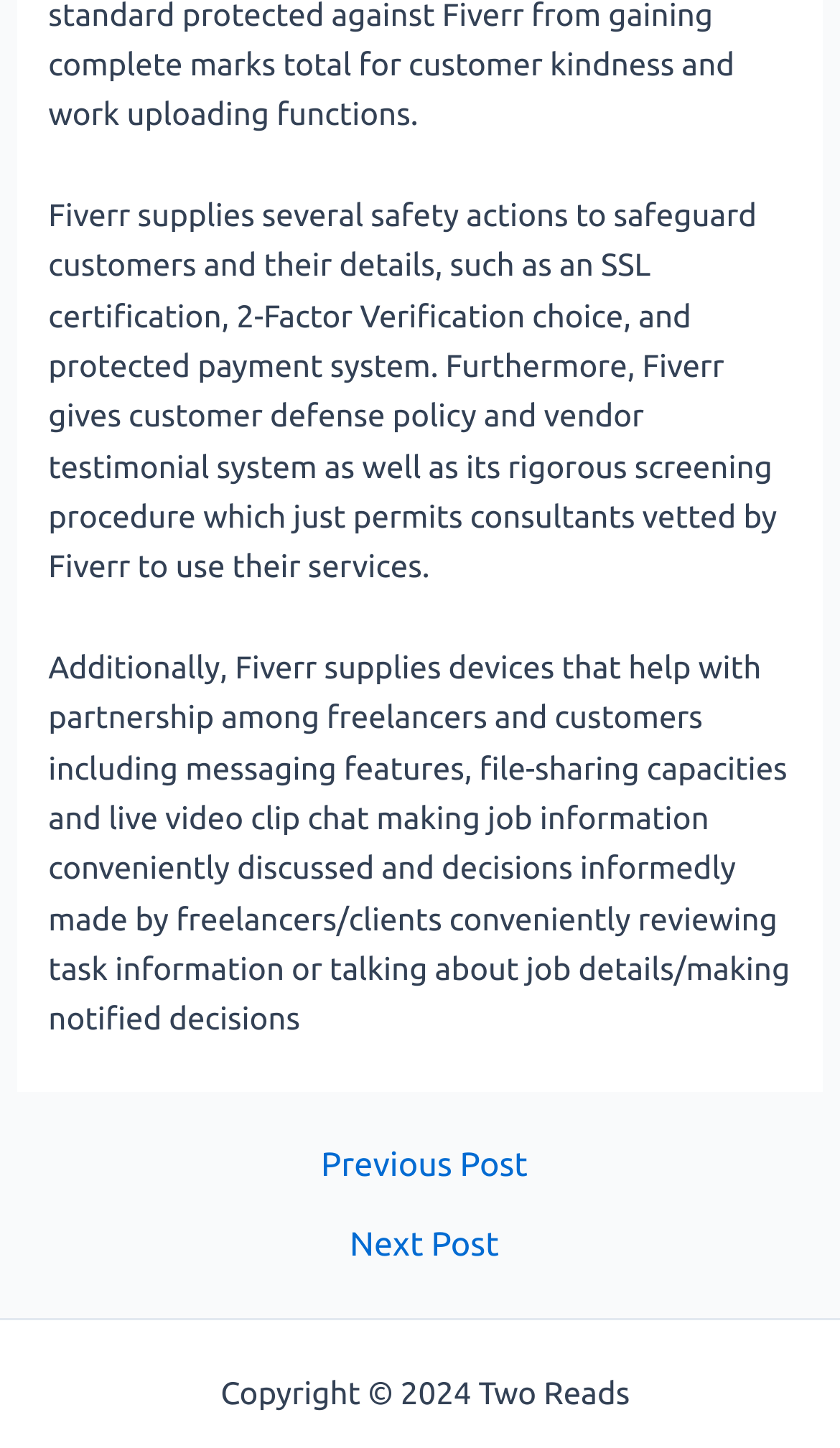Find the bounding box coordinates for the HTML element described as: "Sitemap". The coordinates should consist of four float values between 0 and 1, i.e., [left, top, right, bottom].

[0.758, 0.95, 0.897, 0.975]